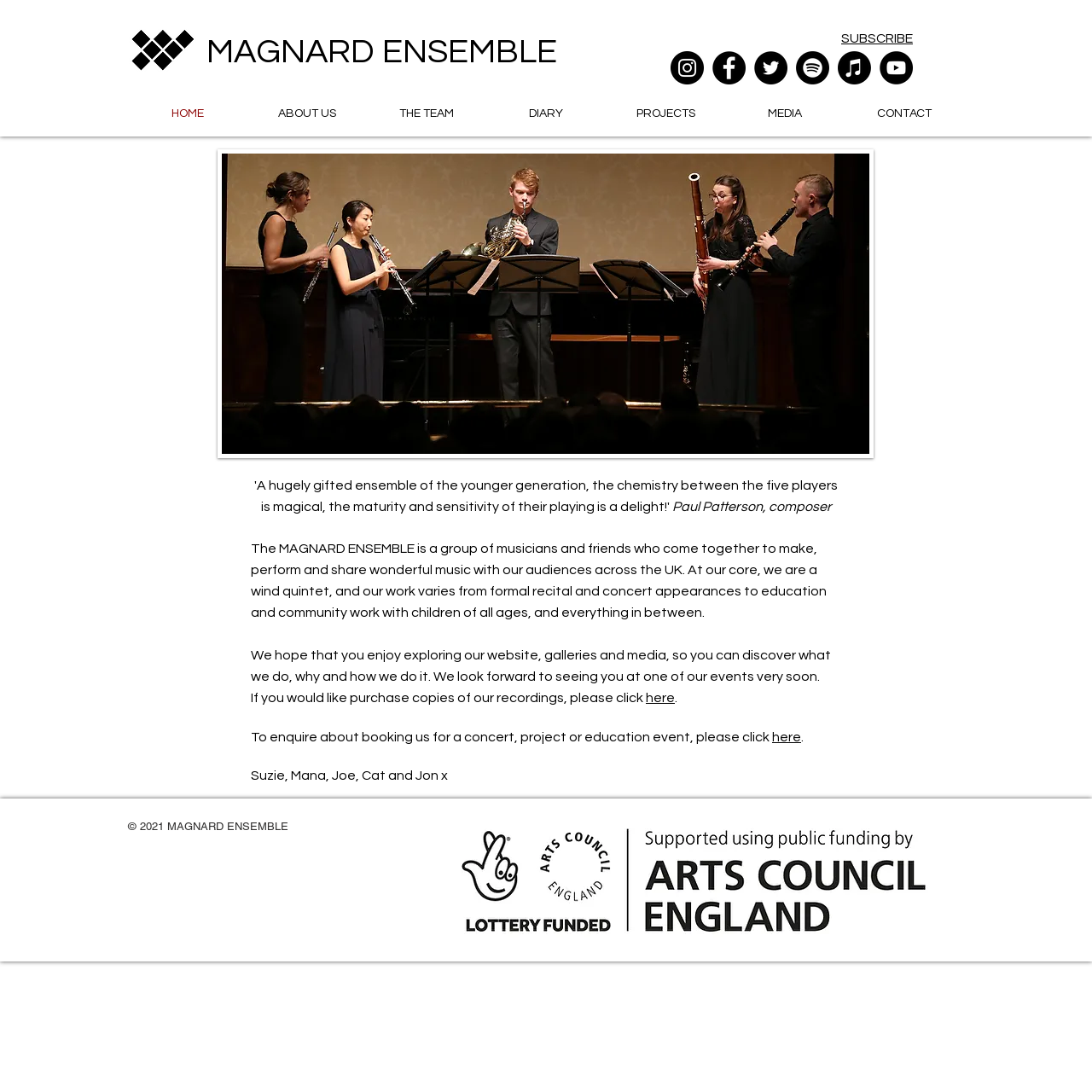Given the content of the image, can you provide a detailed answer to the question?
What is the name of the ensemble?

The name of the ensemble can be found in the heading element at the top of the webpage, which reads 'MAGNARD ENSEMBLE'.